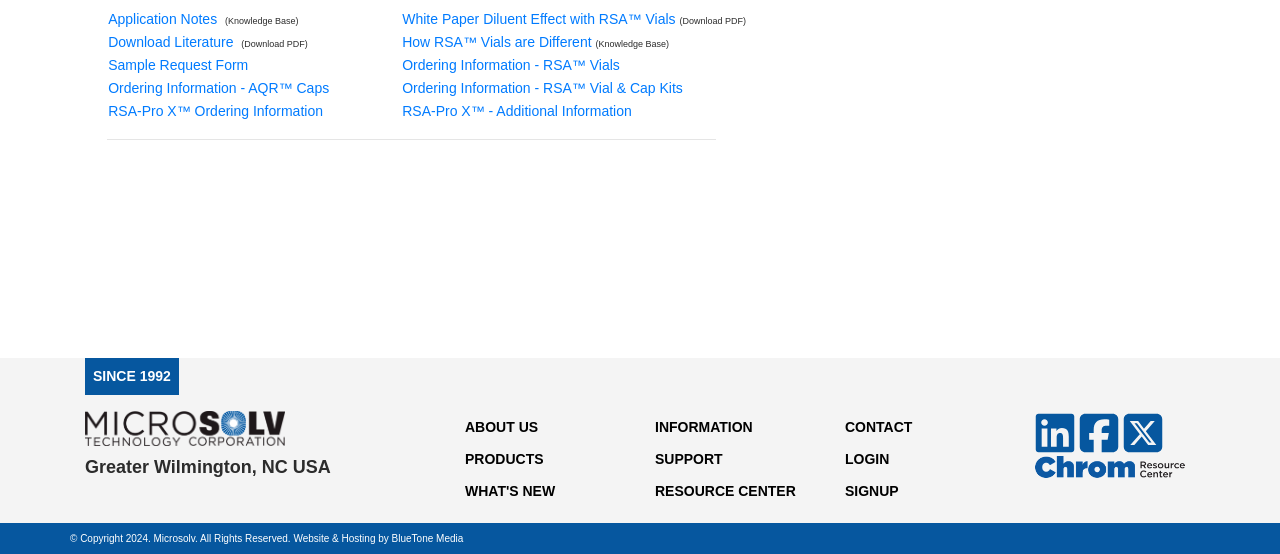Provide a one-word or brief phrase answer to the question:
What is the purpose of the 'Sample Request Form' link?

To request a sample